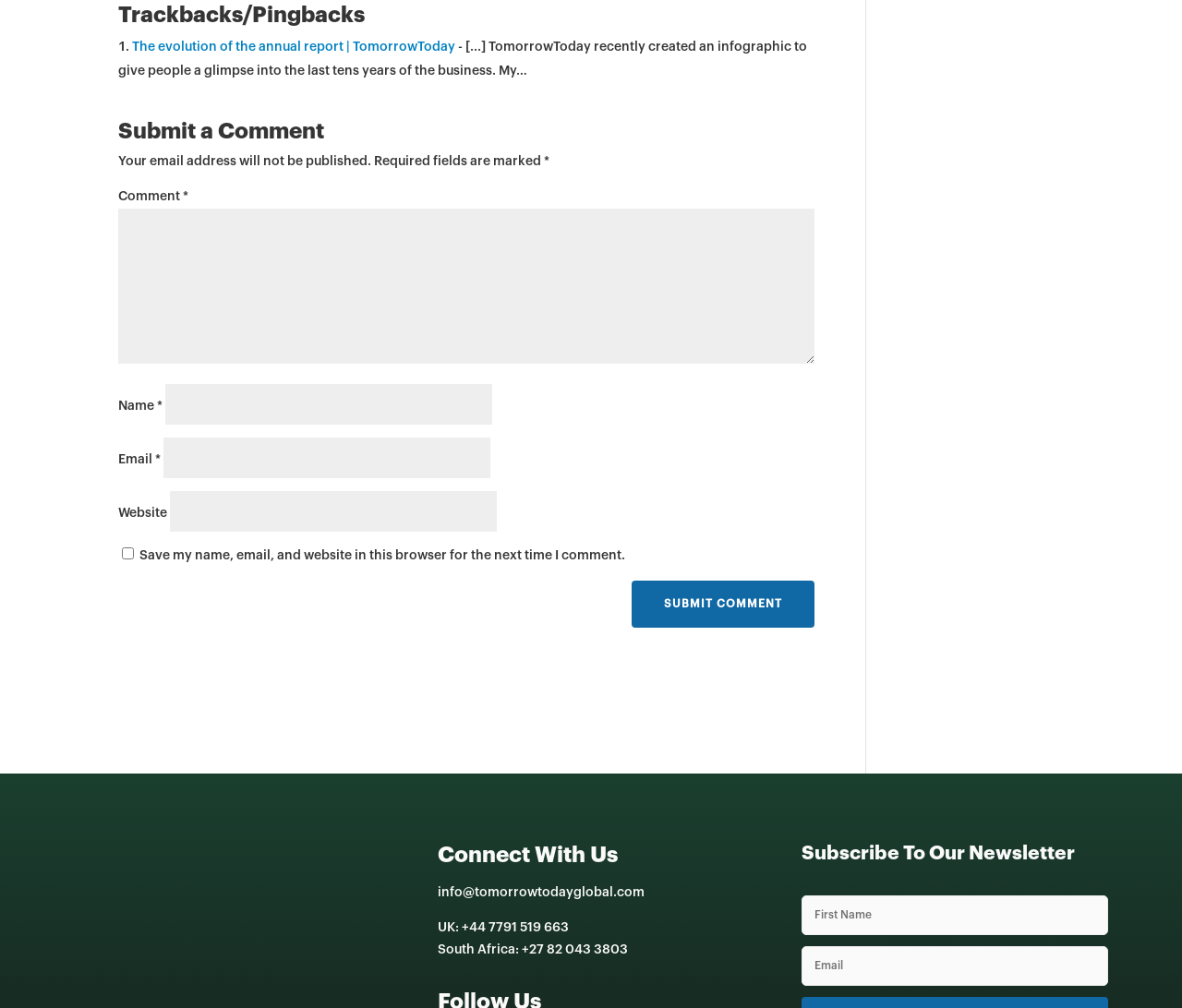What is the button text to submit a comment?
Please respond to the question with a detailed and thorough explanation.

The button to submit a comment is located at the bottom of the comment form and has the text 'SUBMIT COMMENT'. It is a button element with a bounding box coordinate of [0.534, 0.576, 0.689, 0.622].